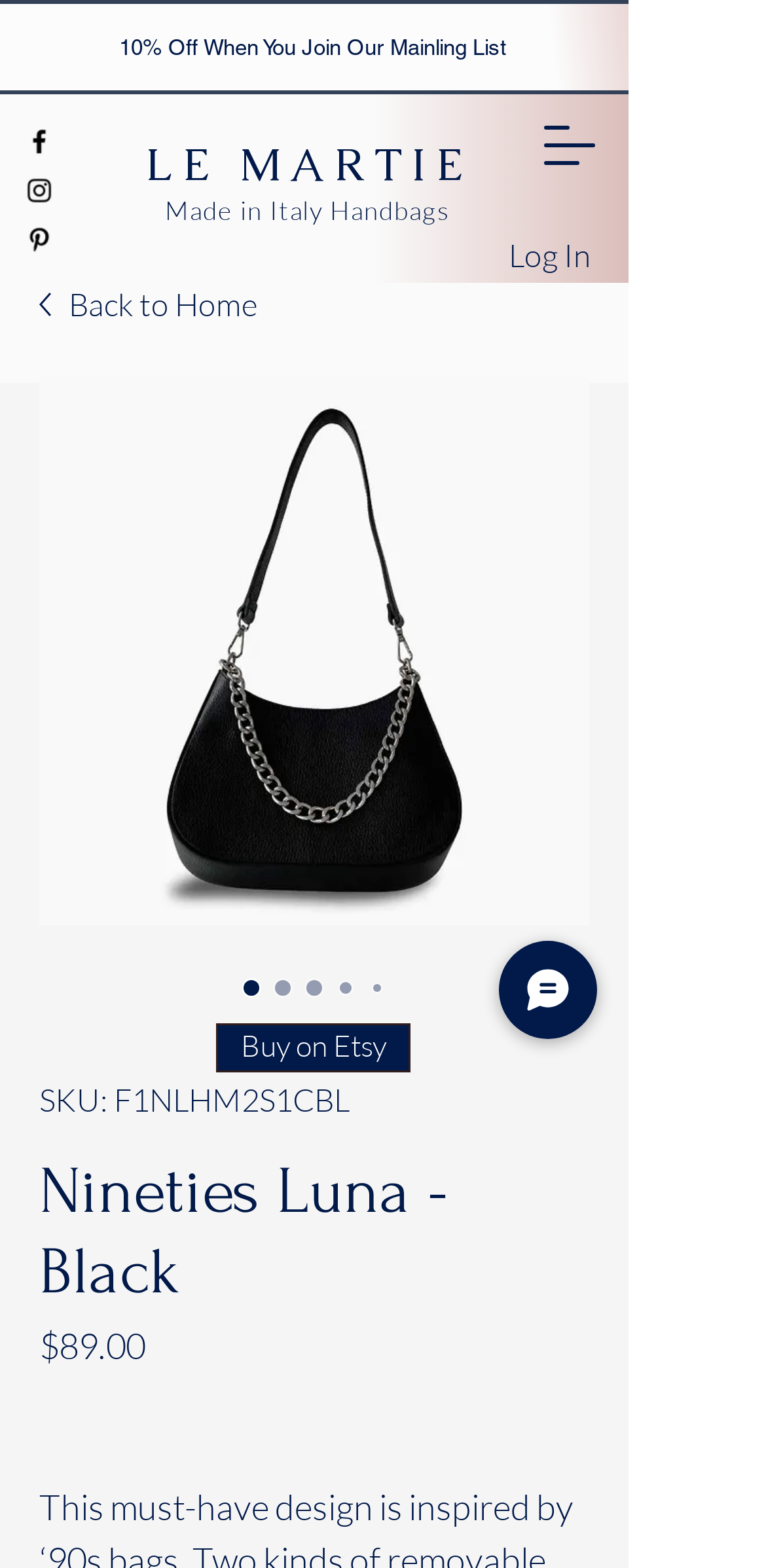Determine the bounding box coordinates of the clickable element necessary to fulfill the instruction: "Open navigation menu". Provide the coordinates as four float numbers within the 0 to 1 range, i.e., [left, top, right, bottom].

[0.679, 0.061, 0.808, 0.124]